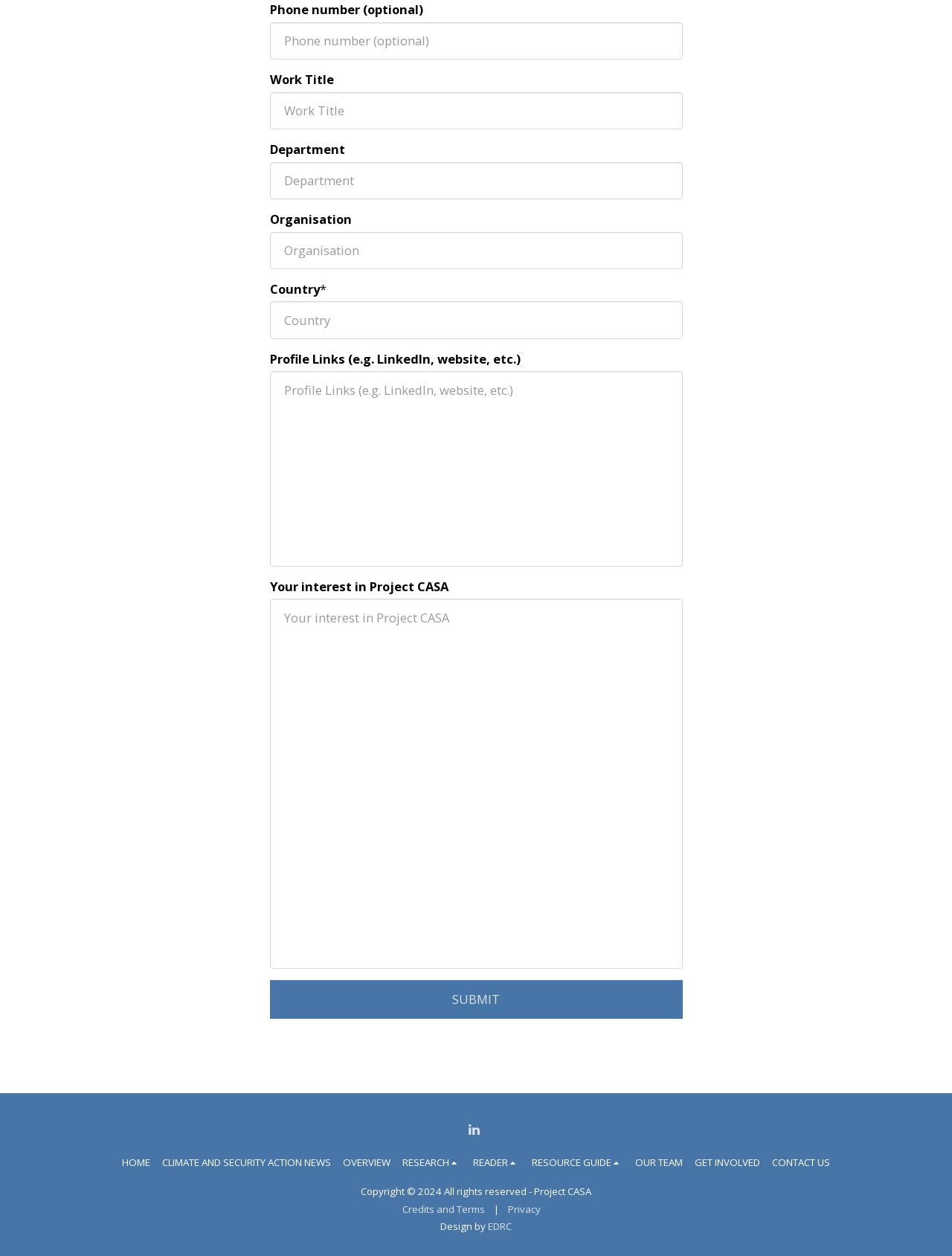Locate the bounding box coordinates of the item that should be clicked to fulfill the instruction: "Click on GET INVOLVED".

[0.73, 0.919, 0.799, 0.931]